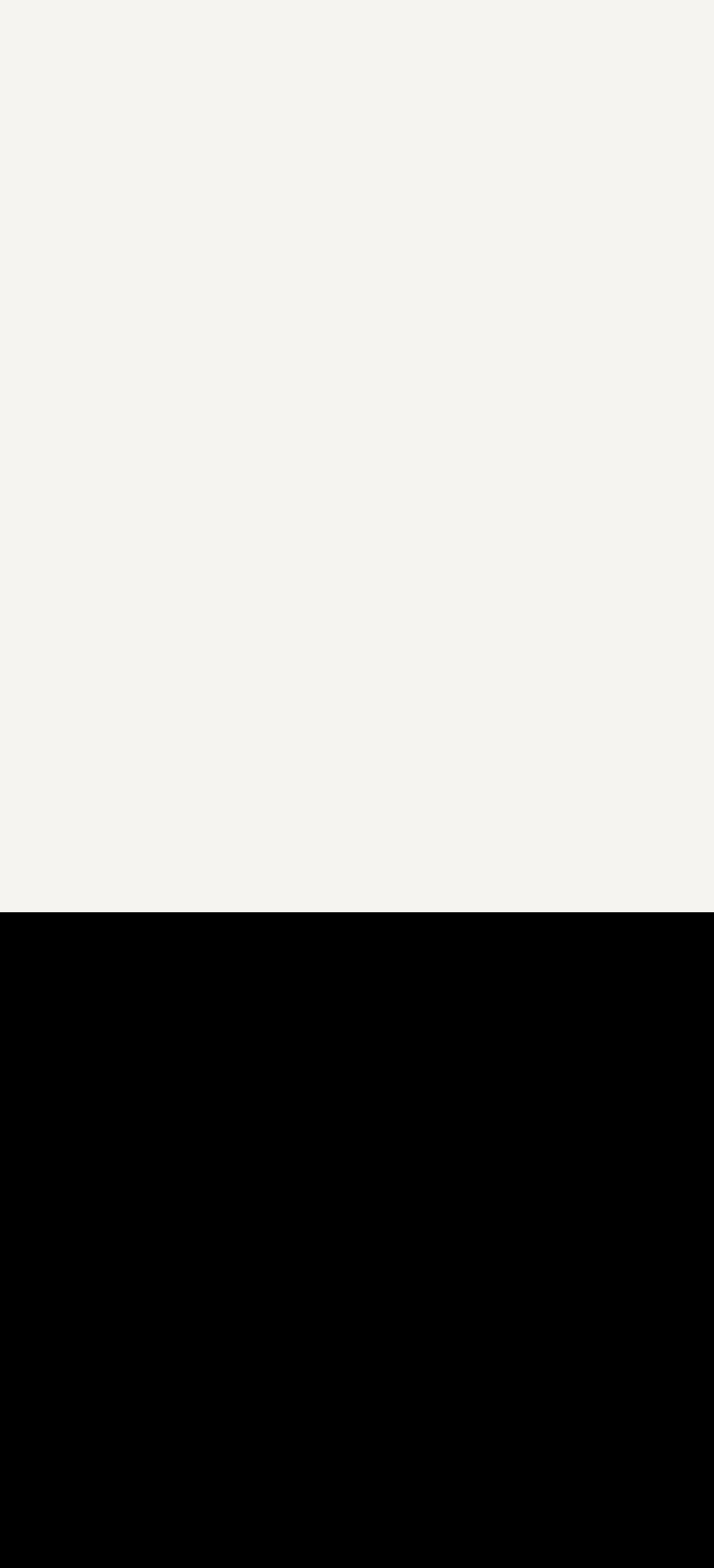Please give a short response to the question using one word or a phrase:
What payment methods are accepted?

Multiple payment methods